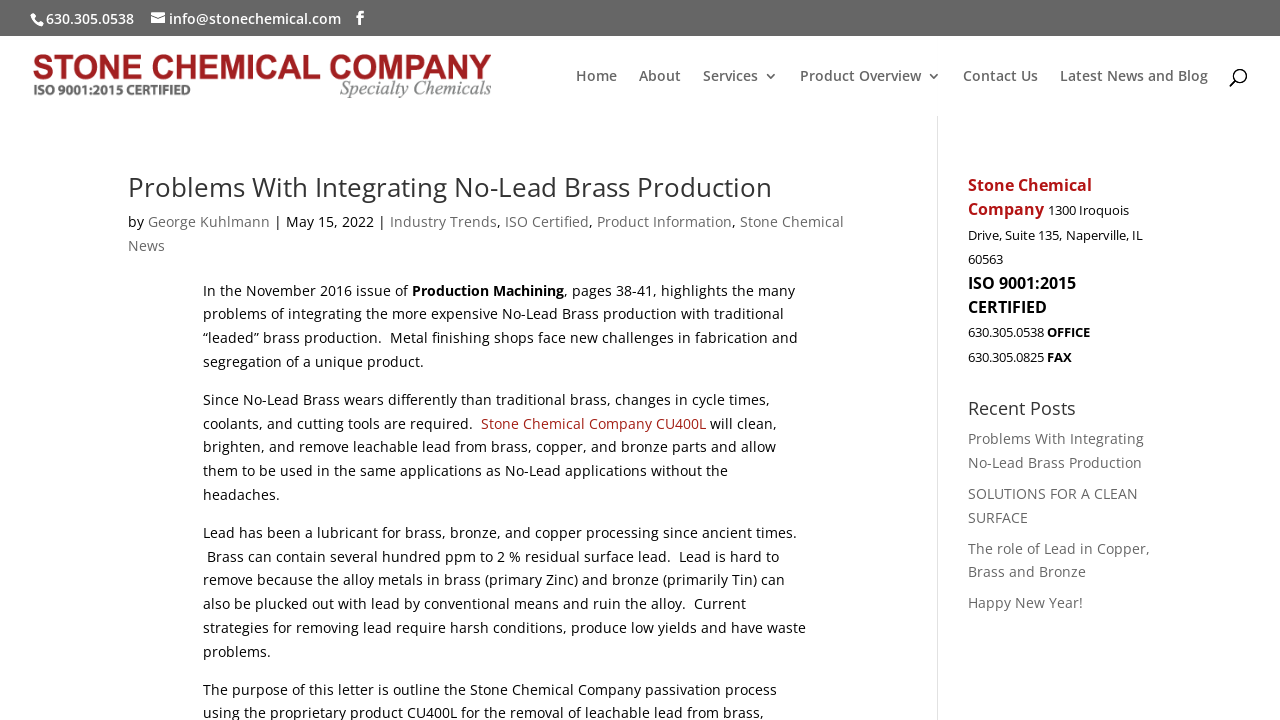Please find the bounding box coordinates for the clickable element needed to perform this instruction: "Read the blog post 'Problems With Integrating No-Lead Brass Production'".

[0.1, 0.235, 0.603, 0.285]